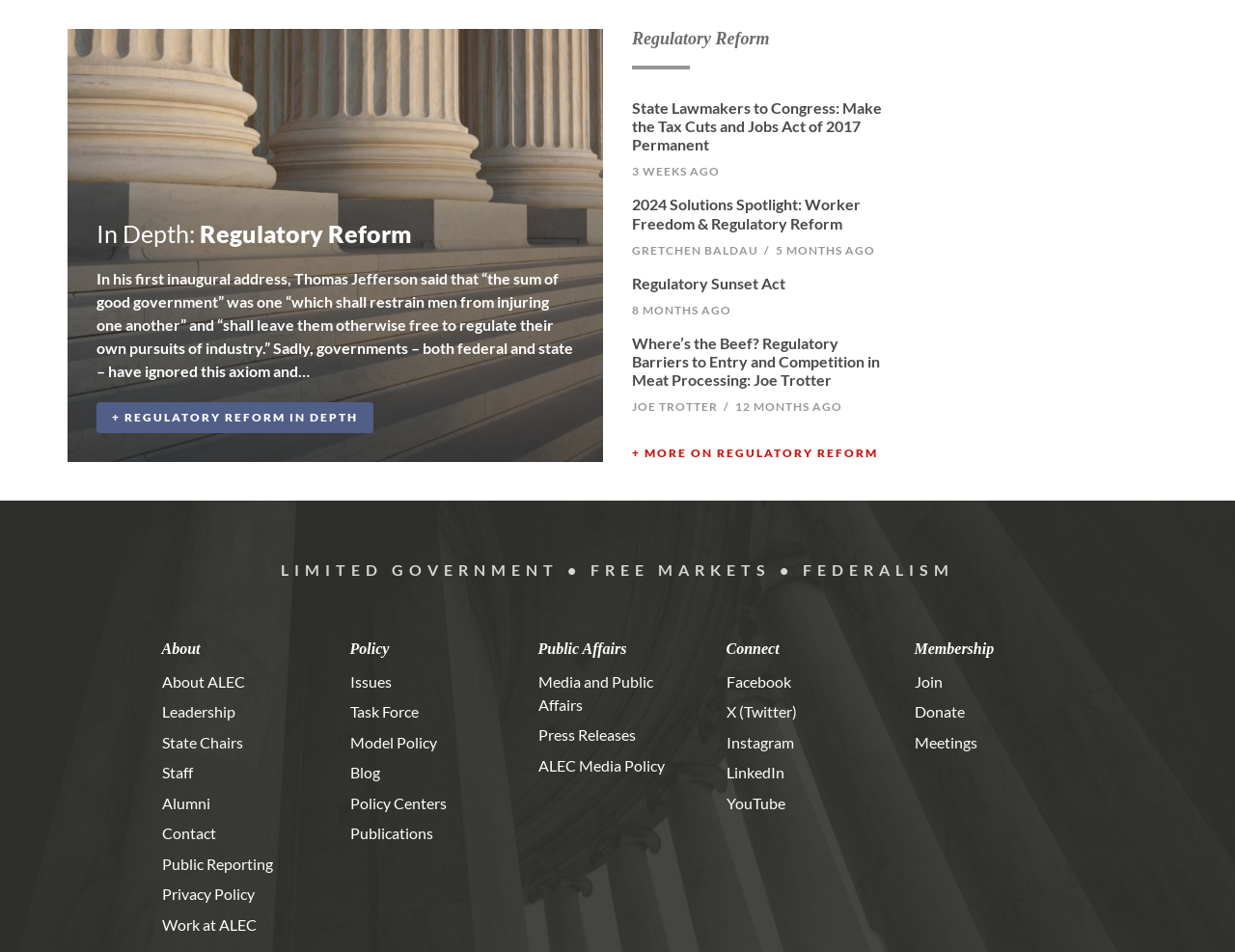What type of content is available on this webpage?
From the details in the image, answer the question comprehensively.

The webpage contains various headings and links related to regulatory reform, suggesting that it provides articles and policy information on this topic, as well as resources for lawmakers and the general public.